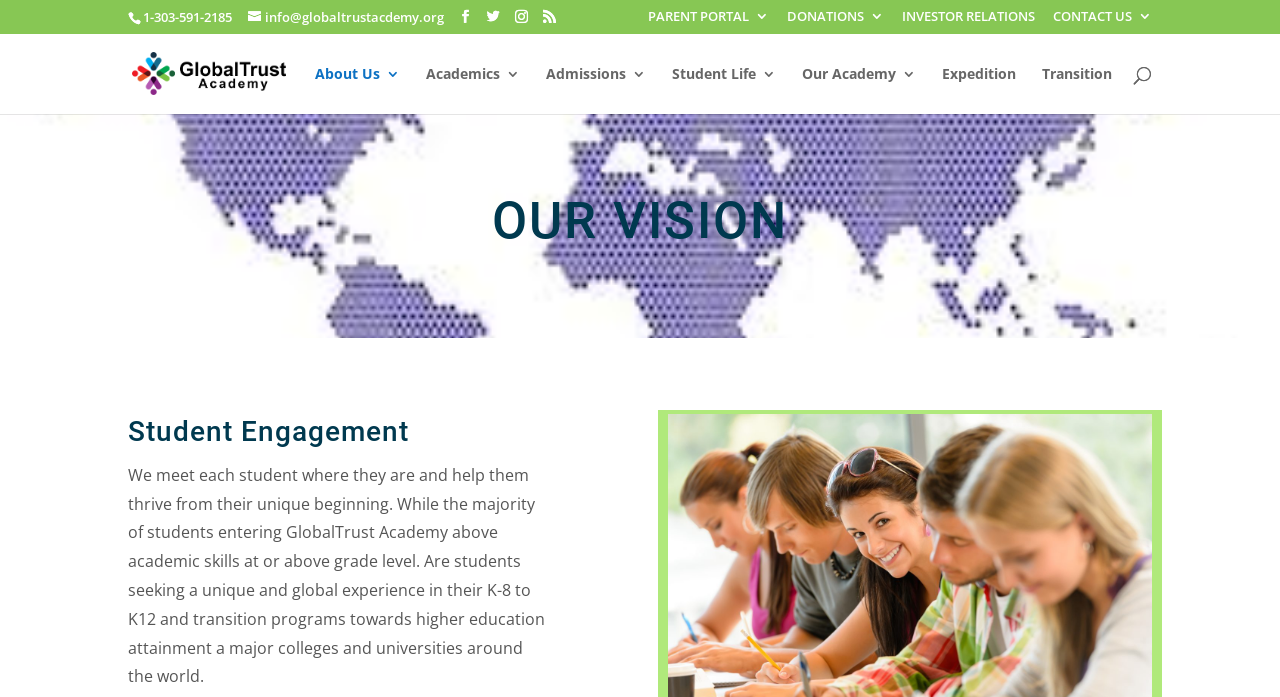Identify the bounding box coordinates of the region that should be clicked to execute the following instruction: "Browse the community album".

None